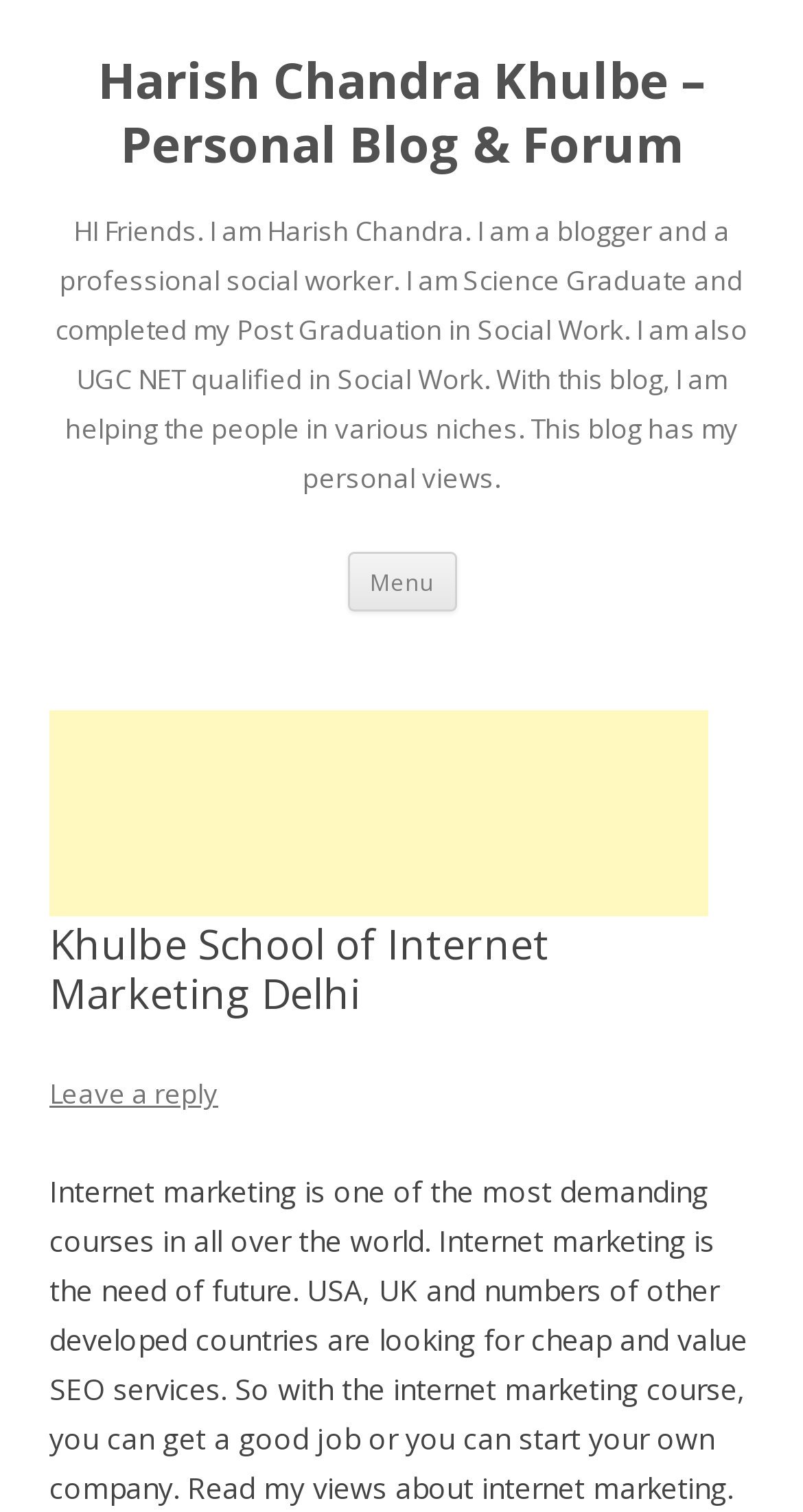What is the purpose of the blog?
Please give a detailed and thorough answer to the question, covering all relevant points.

The purpose of the blog can be inferred from the heading 'HI Friends. I am Harish Chandra. I am a blogger and a professional social worker. I am helping the people in various niches...' which suggests that the author is using the blog to help people in different areas.